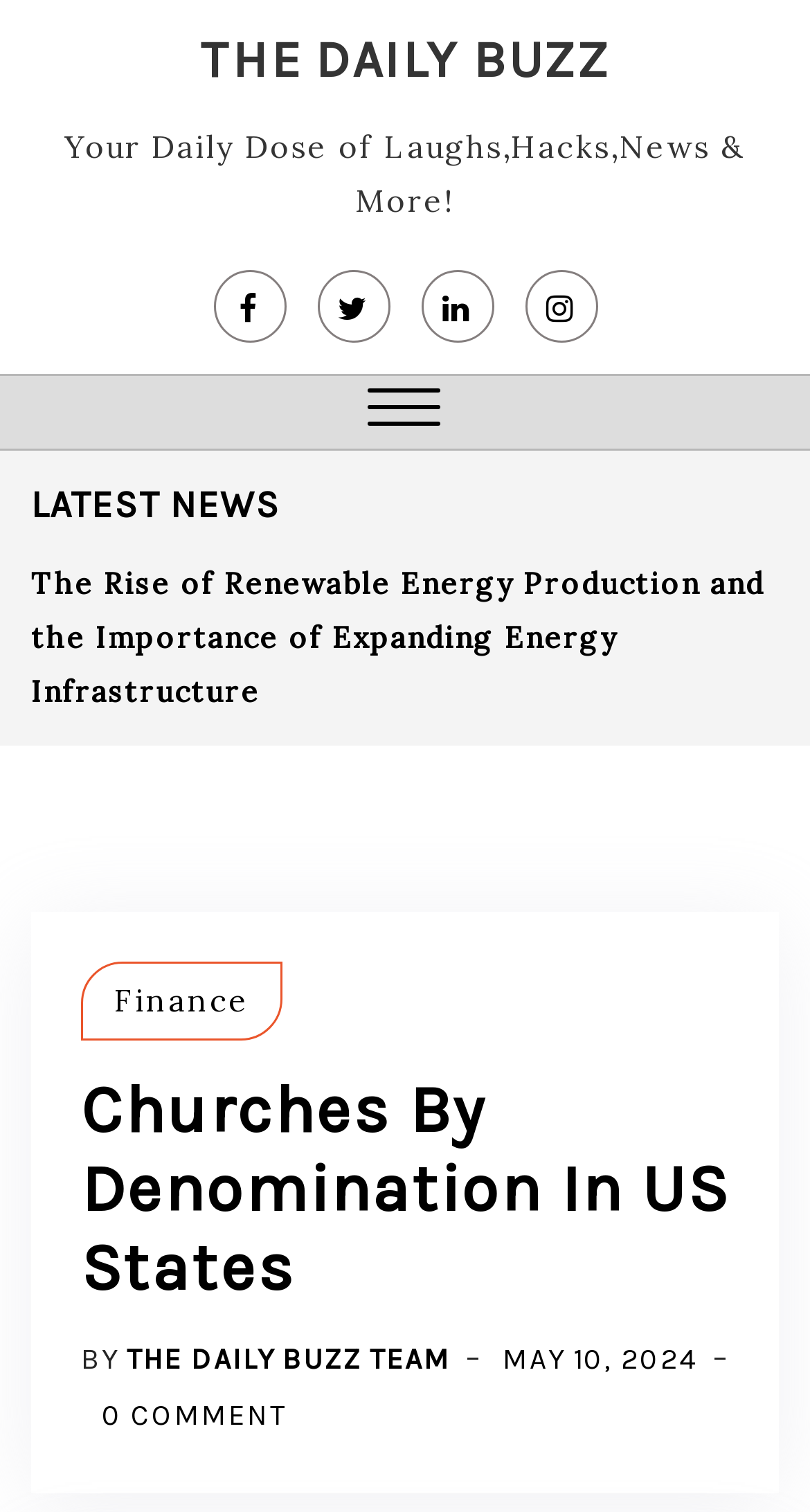Based on the element description: "Finance", identify the UI element and provide its bounding box coordinates. Use four float numbers between 0 and 1, [left, top, right, bottom].

[0.1, 0.564, 0.349, 0.616]